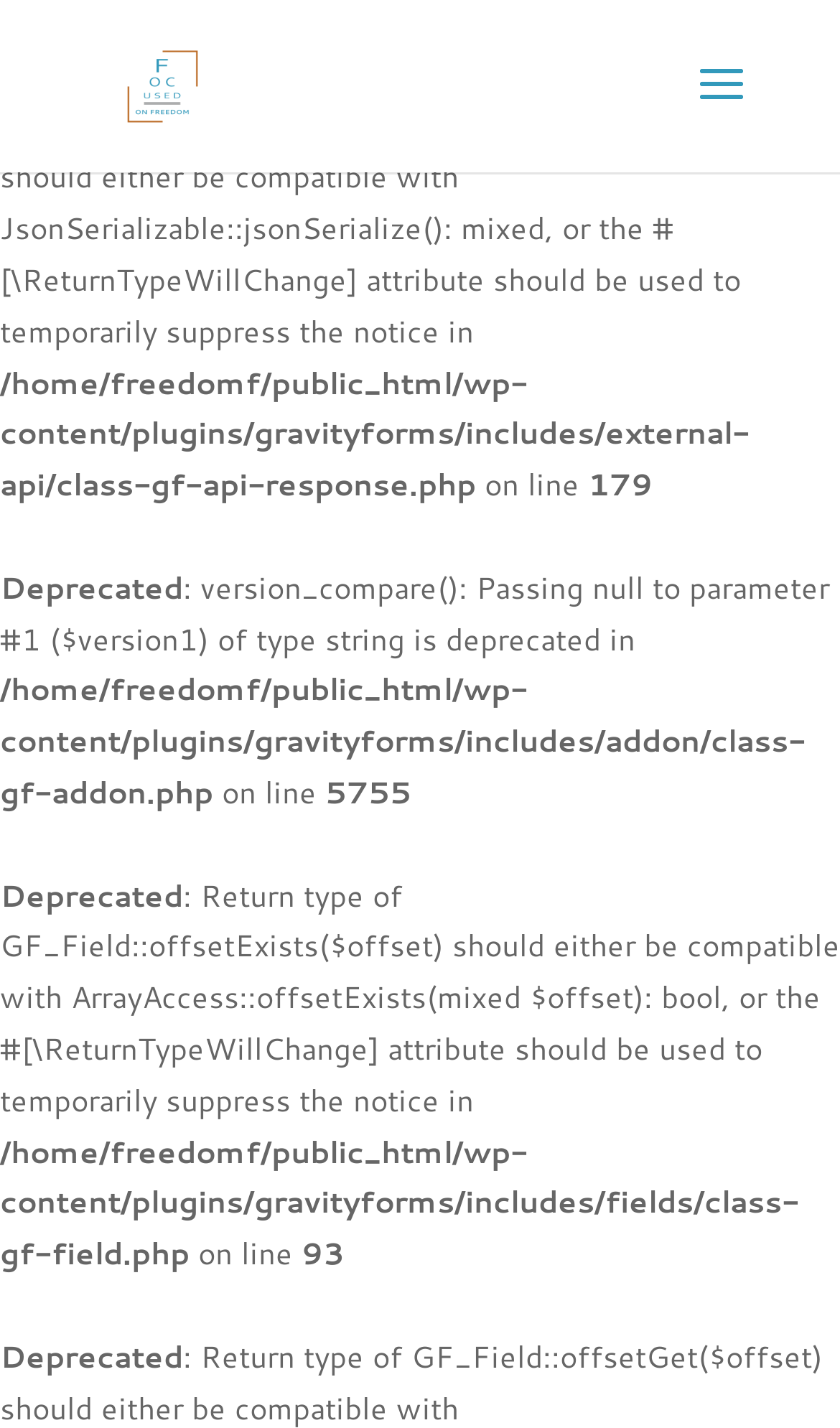Determine the bounding box coordinates for the HTML element mentioned in the following description: "alt="Focused on Freedom"". The coordinates should be a list of four floats ranging from 0 to 1, represented as [left, top, right, bottom].

[0.11, 0.043, 0.278, 0.073]